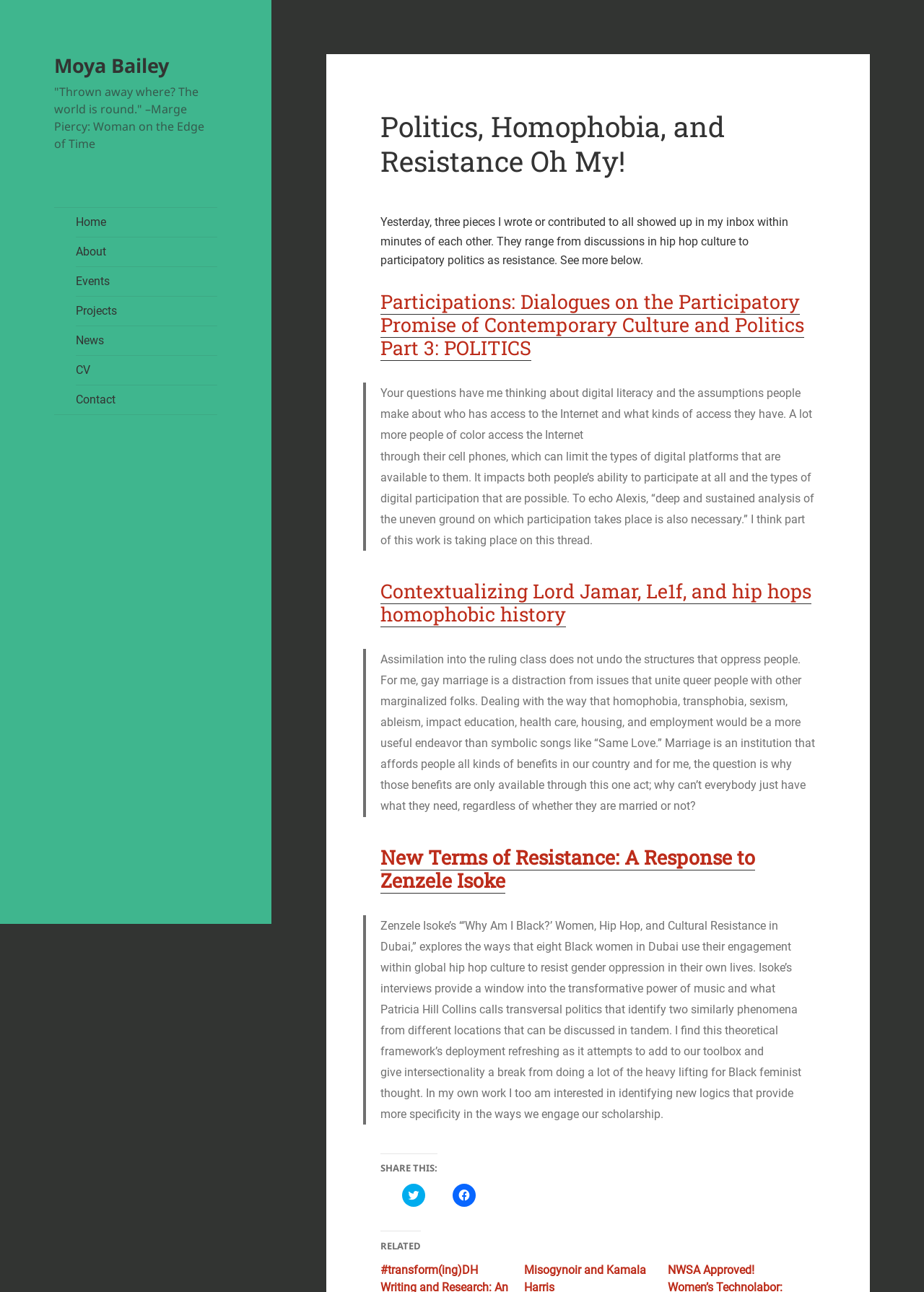Offer a detailed explanation of the webpage layout and contents.

This webpage is about Moya Bailey, a writer and scholar, and features several articles and writings she has contributed to. At the top of the page, there is a header with a link to her name, followed by a quote from Marge Piercy. Below this, there is a navigation menu with links to different sections of the website, including Home, About, Events, Projects, News, CV, and Contact.

The main content of the page is divided into several sections, each with a heading and a brief description or excerpt from an article. The first section is titled "Politics, Homophobia, and Resistance Oh My!" and features a brief introduction to the topic. Below this, there are three sections, each with a heading and a link to a specific article. The first article is titled "Participations: Dialogues on the Participatory Promise of Contemporary Culture and Politics Part 3: POLITICS", the second is titled "Contextualizing Lord Jamar, Le1f, and hip hop's homophobic history", and the third is titled "New Terms of Resistance: A Response to Zenzele Isoke".

Each of these sections features a blockquote with a longer excerpt from the article, discussing topics such as digital literacy, hip hop culture, and queer politics. The blockquotes are indented and have a slightly different background color, setting them apart from the rest of the text.

At the bottom of the page, there are links to share the content on Twitter and Facebook, as well as a section titled "RELATED" that likely links to other relevant articles or content.

Overall, the webpage has a clean and organized layout, with clear headings and concise text that makes it easy to navigate and understand the content.